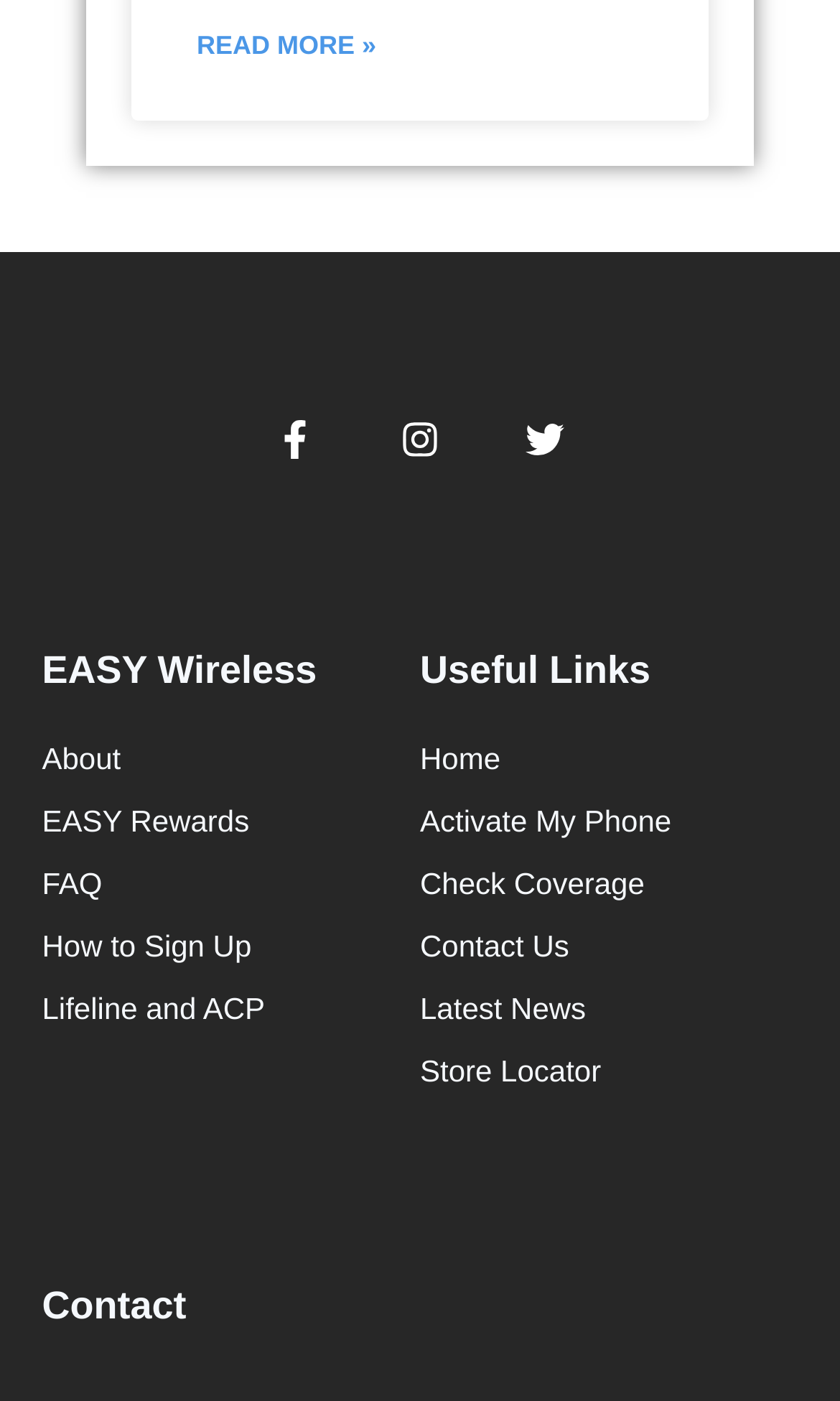Respond to the question below with a single word or phrase:
How many social media links are there?

3